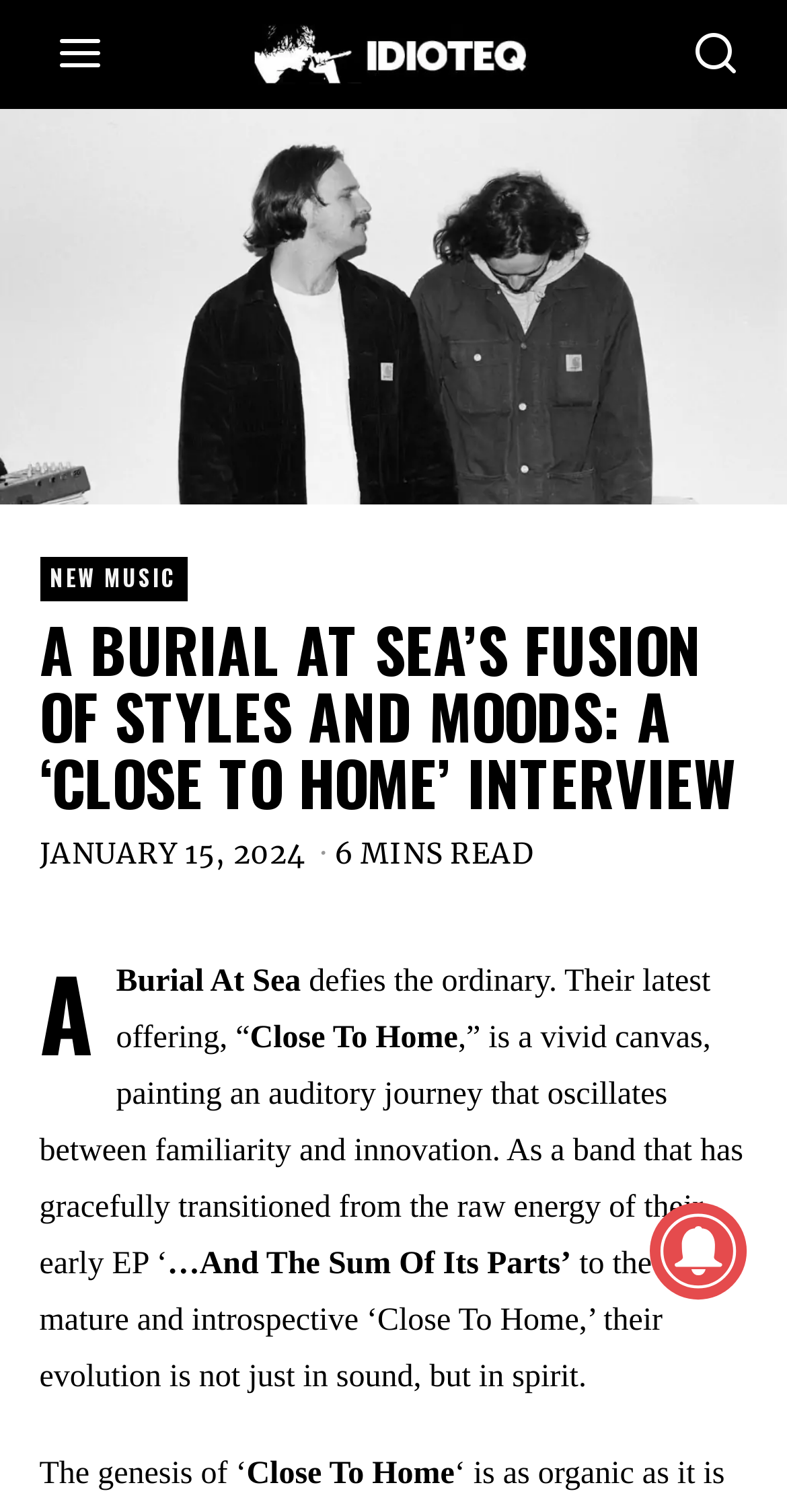Please find the bounding box for the following UI element description. Provide the coordinates in (top-left x, top-left y, bottom-right x, bottom-right y) format, with values between 0 and 1: New Music

[0.05, 0.368, 0.237, 0.398]